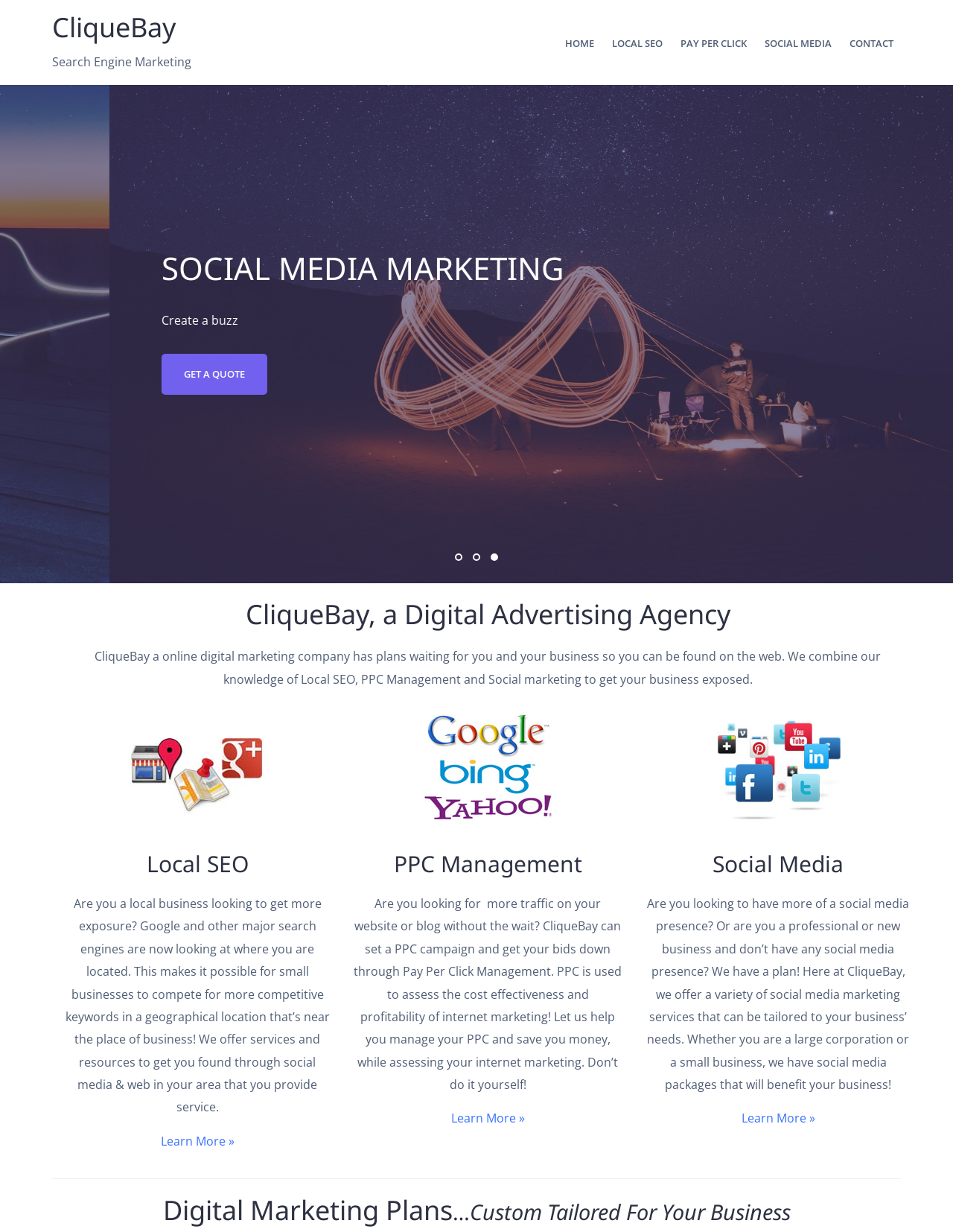Please locate the bounding box coordinates of the region I need to click to follow this instruction: "Click on the 'CONTACT' link".

[0.891, 0.028, 0.938, 0.042]